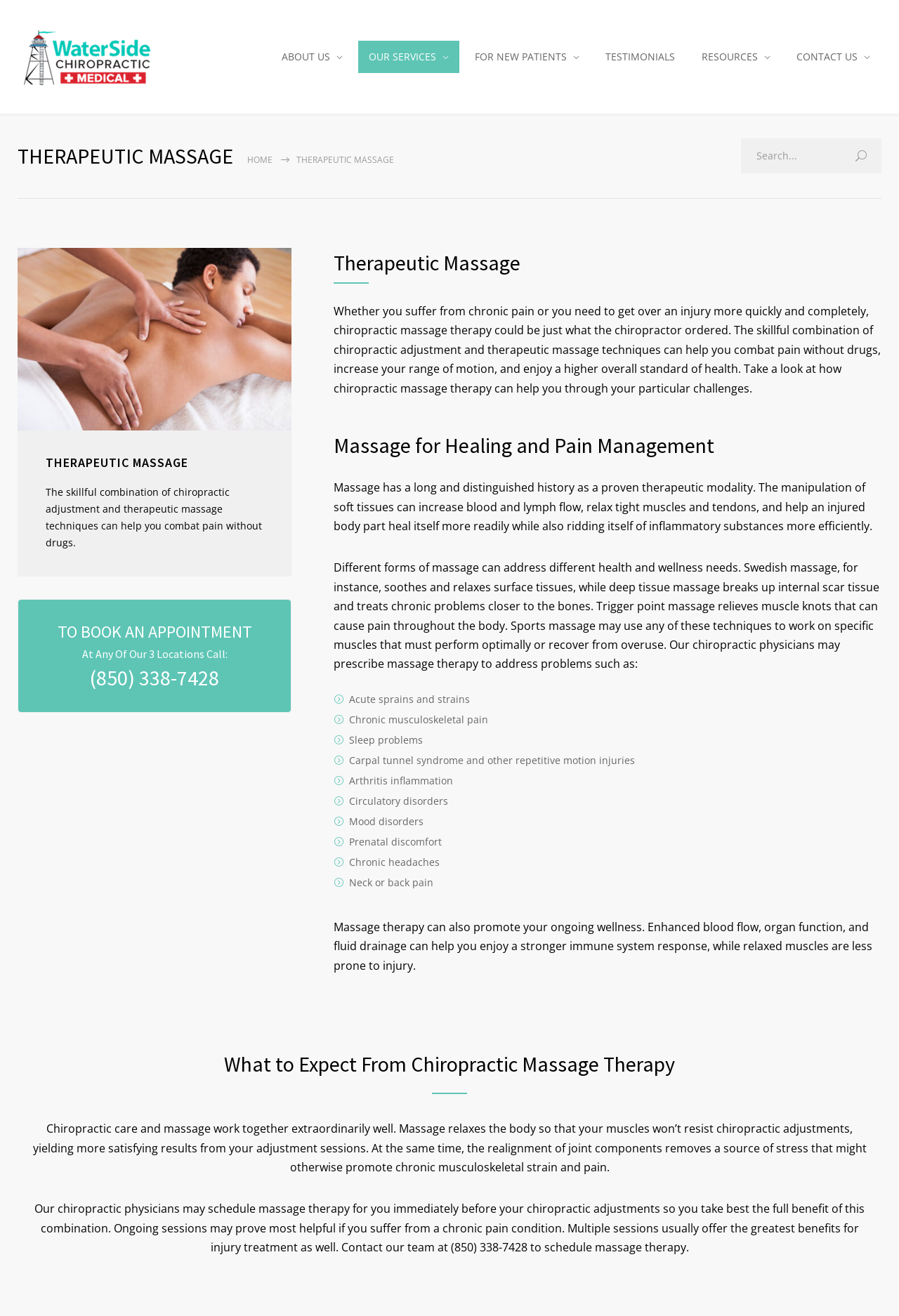Generate a detailed explanation of the webpage's features and information.

This webpage is about Waterside Chiropractic, a chiropractor with locations in Pensacola, Panama City, and Panama City Beach. At the top of the page, there is a logo image and a navigation menu with links to "About Us", "Our Services", "For New Patients", "Testimonials", "Resources", and "Contact Us". Below the navigation menu, there is a heading "THERAPEUTIC MASSAGE" and a search bar with a button.

The main content of the page is divided into sections. The first section has a heading "THERAPEUTIC MASSAGE" and an image. The text below explains the benefits of combining chiropractic adjustment and therapeutic massage techniques to combat pain without drugs. 

The next section has a heading "TO BOOK AN APPOINTMENT" and provides a phone number to call to schedule an appointment at any of their three locations. 

The following section is about therapeutic massage, explaining how it can help with chronic pain, increase range of motion, and promote overall health. There are several subheadings, including "Massage for Healing and Pain Management", which discusses the benefits of different types of massage, such as Swedish massage, deep tissue massage, and trigger point massage. 

A list of health and wellness needs that massage therapy can address is provided, including acute sprains and strains, chronic musculoskeletal pain, sleep problems, and more. 

The final section is about what to expect from chiropractic massage therapy, explaining how it can promote wellness and how it works together with chiropractic care to provide more satisfying results. The page ends with a call to action to contact the team to schedule massage therapy.